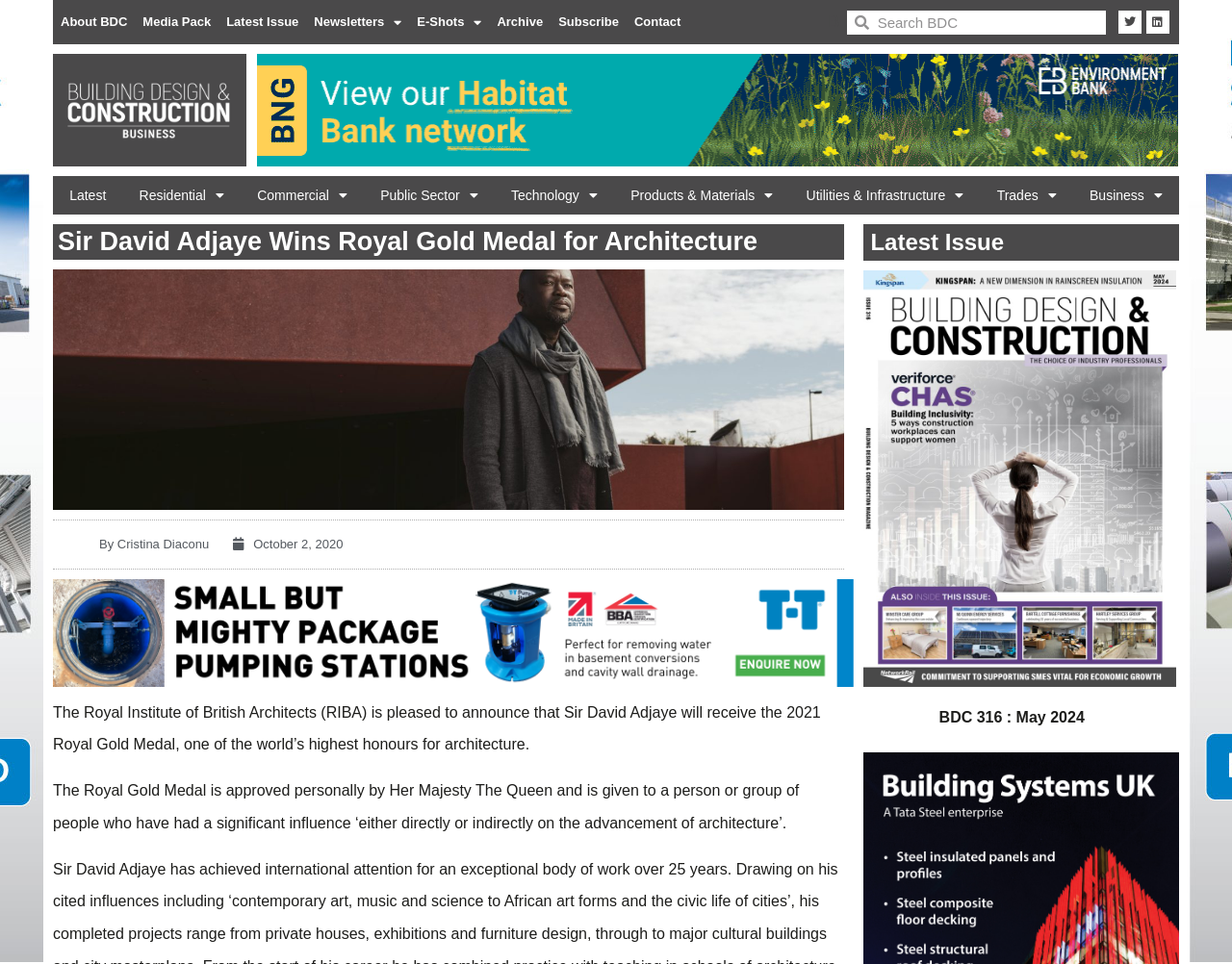Please identify the bounding box coordinates of the element's region that needs to be clicked to fulfill the following instruction: "Subscribe to the newsletter". The bounding box coordinates should consist of four float numbers between 0 and 1, i.e., [left, top, right, bottom].

[0.447, 0.0, 0.509, 0.046]